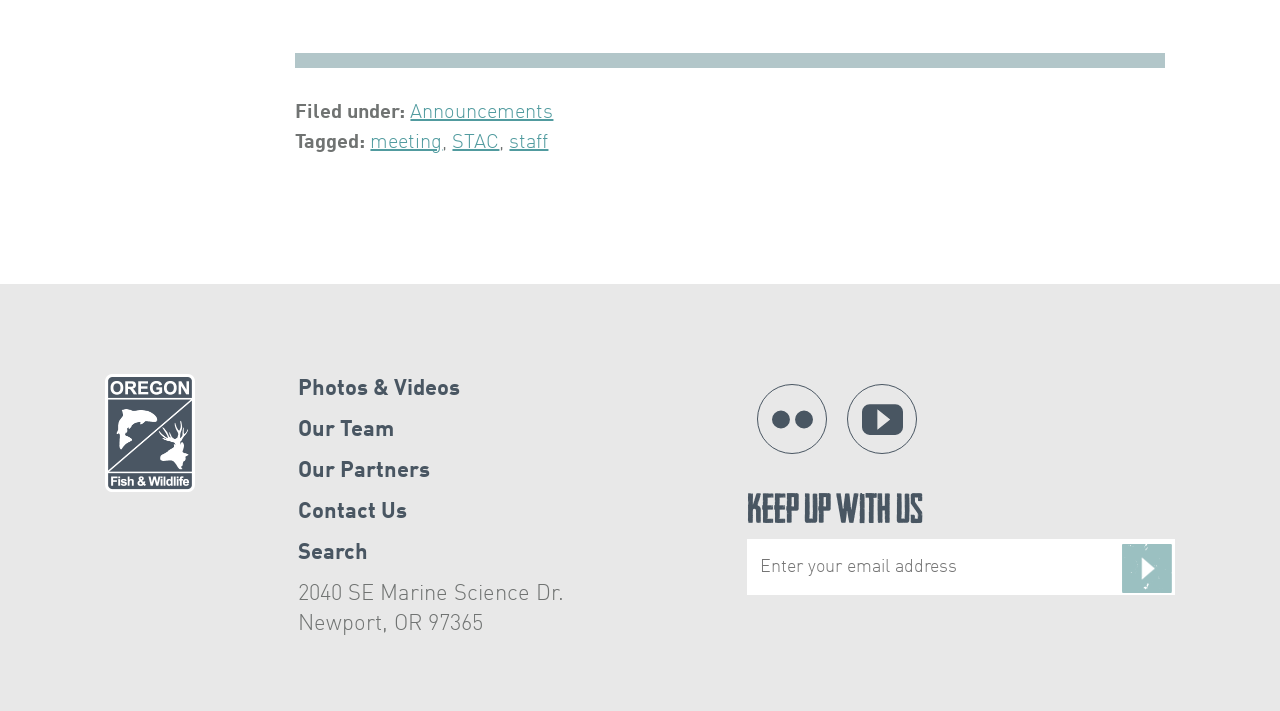What is the purpose of the textbox?
Examine the image and provide an in-depth answer to the question.

I inferred the purpose of the textbox by looking at its label 'Keep Up With Us' and the submit button next to it. The textbox is required, which suggests that it is used to collect user input, likely an email address, to keep users updated about the organization.